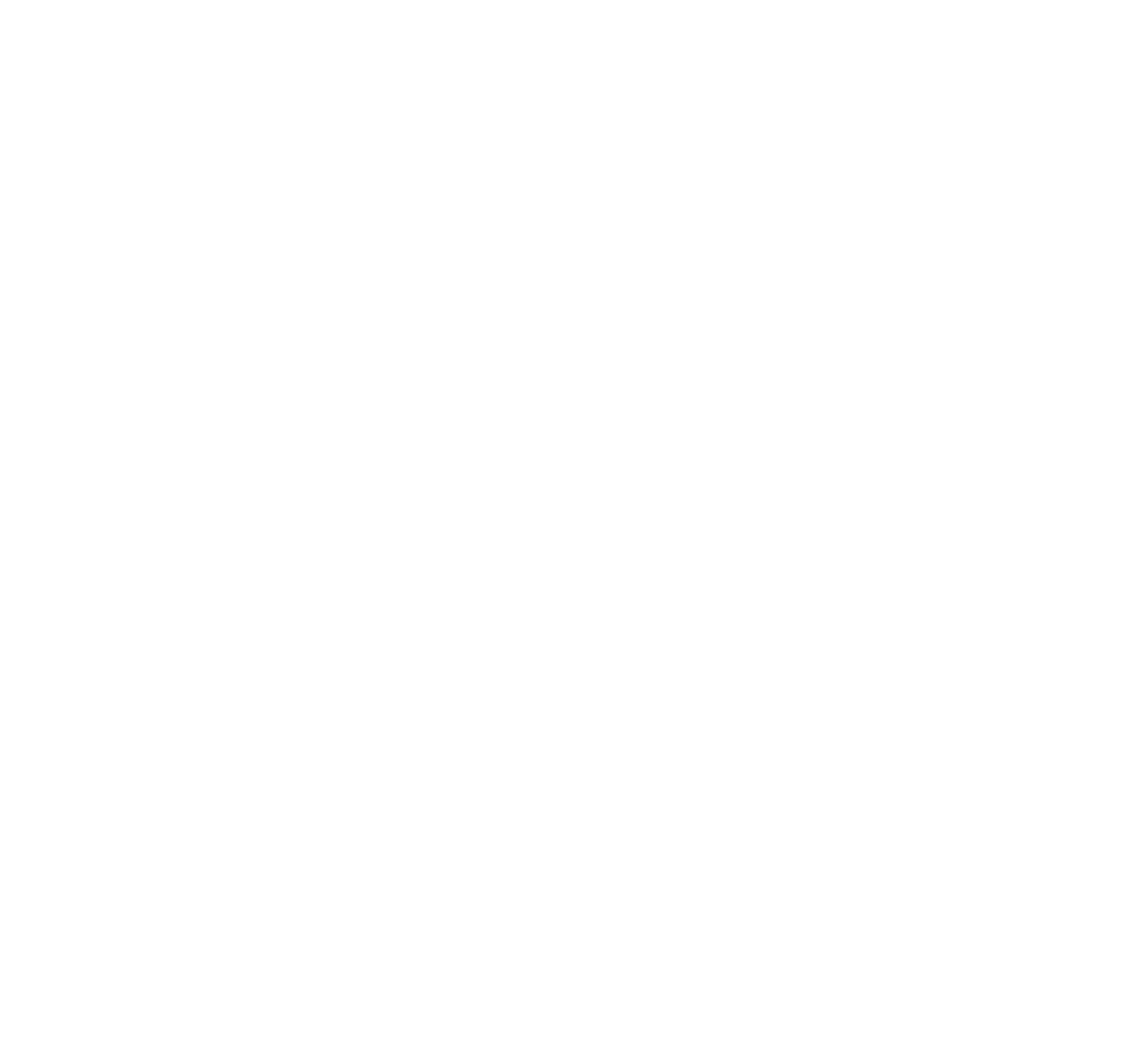Identify the bounding box for the UI element specified in this description: "Eric M. Reilly". The coordinates must be four float numbers between 0 and 1, formatted as [left, top, right, bottom].

[0.266, 0.937, 0.425, 0.979]